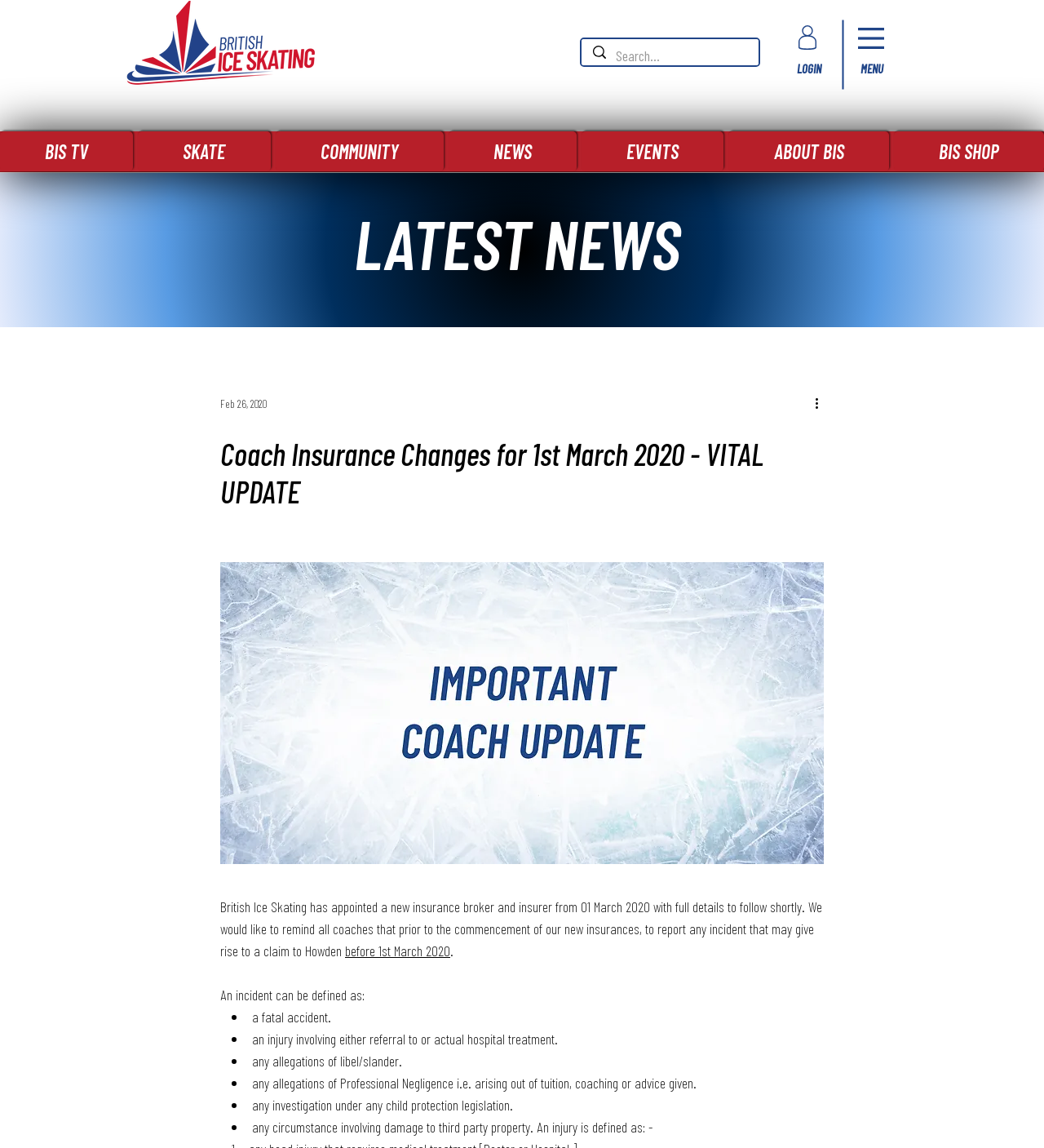Answer in one word or a short phrase: 
What types of incidents need to be reported?

Fatal accidents, injuries, etc.